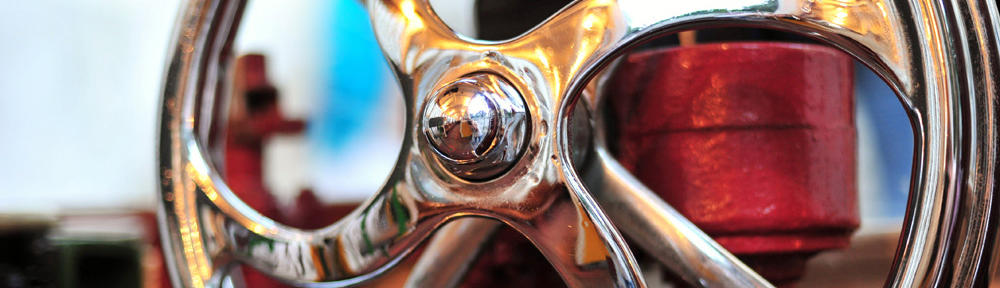Please provide a brief answer to the question using only one word or phrase: 
What is the tone of the background?

Red and muted